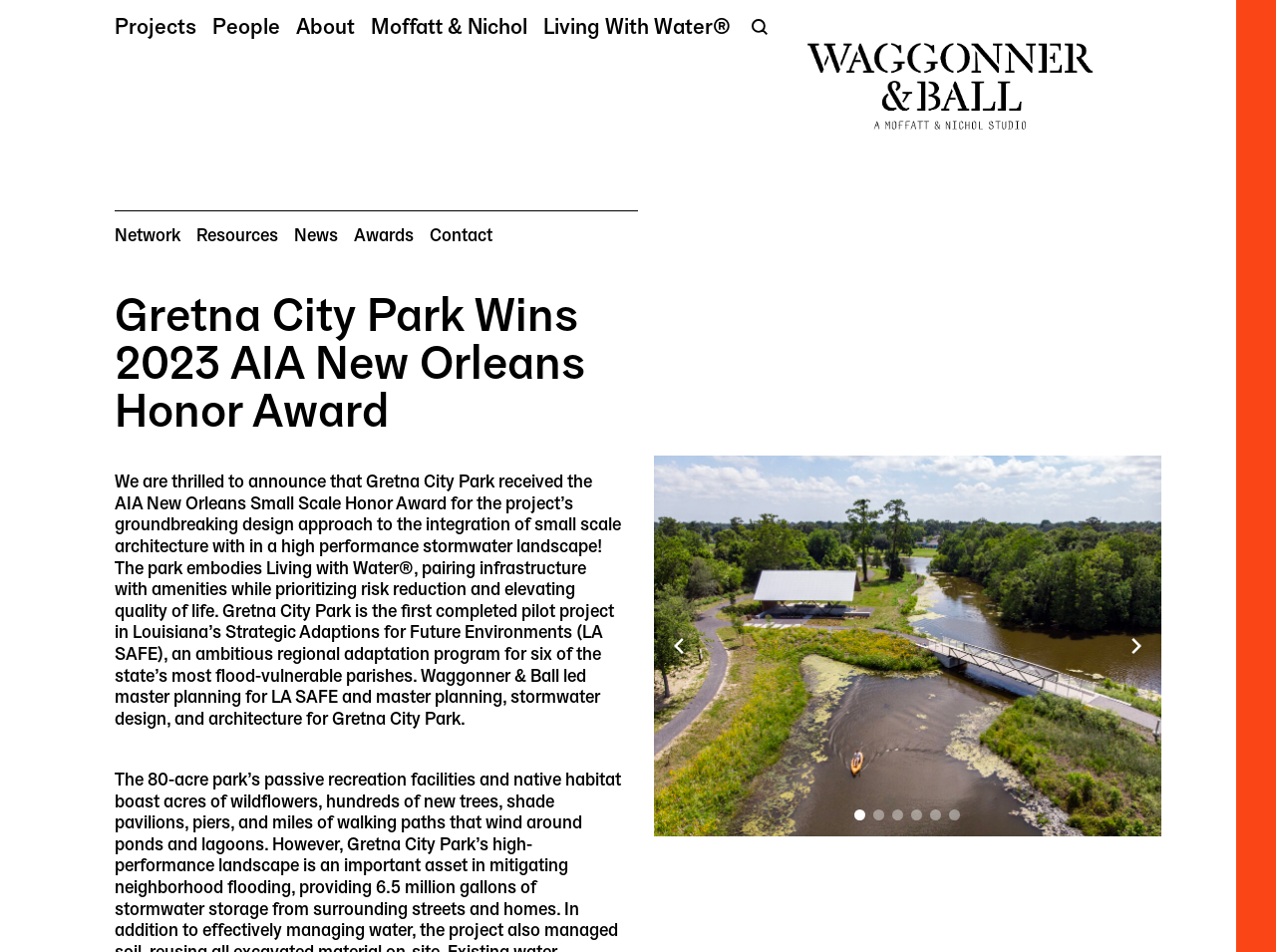Please examine the image and provide a detailed answer to the question: What is the name of the company that led master planning for LA SAFE?

The answer can be found in the StaticText element that describes the project. The text mentions that Waggonner & Ball led master planning for LA SAFE and master planning, stormwater design, and architecture for Gretna City Park.